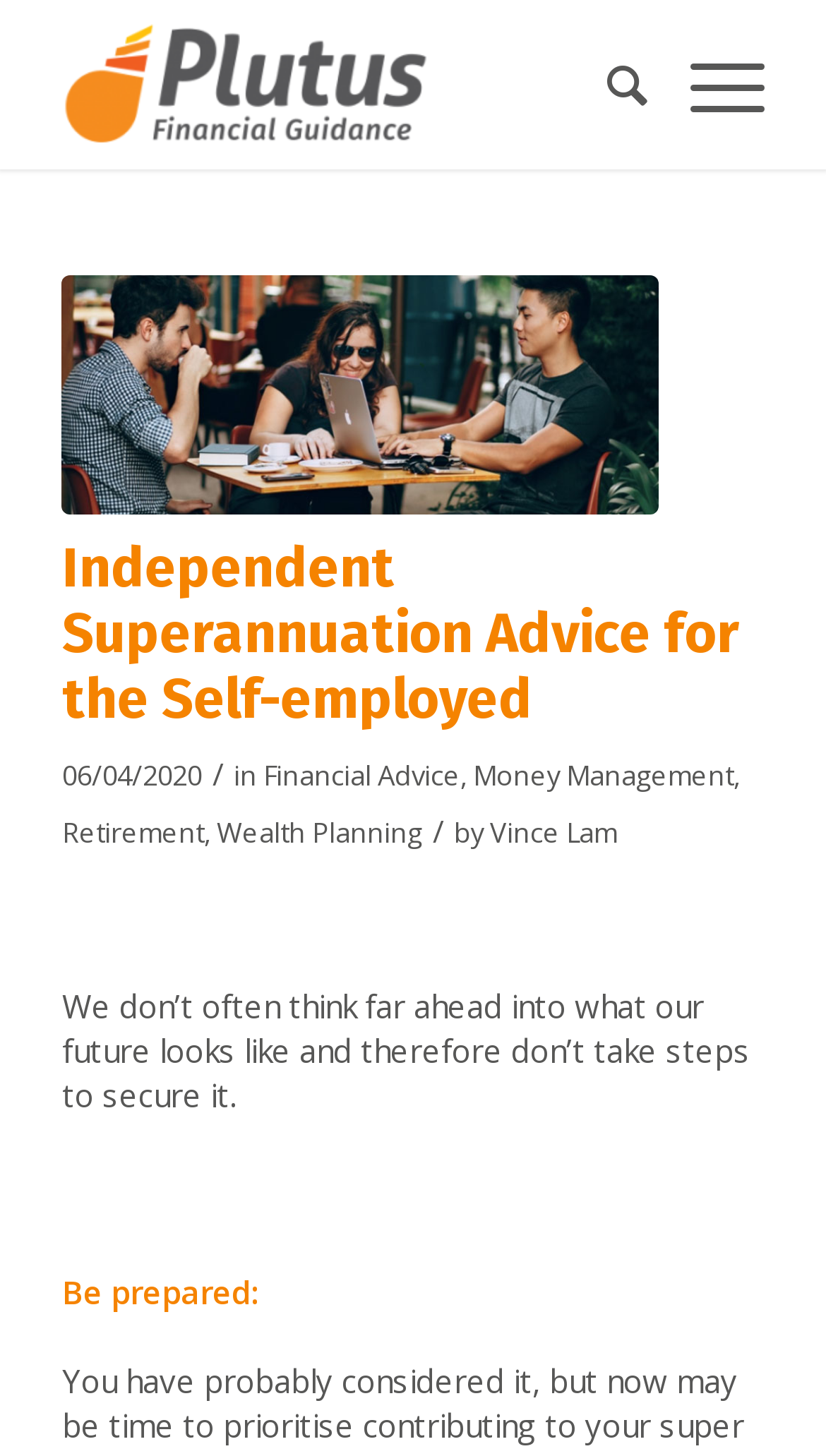Locate the bounding box coordinates of the clickable region to complete the following instruction: "Read more about superannuation advice for self-employed people in Sydney."

[0.075, 0.189, 0.797, 0.353]